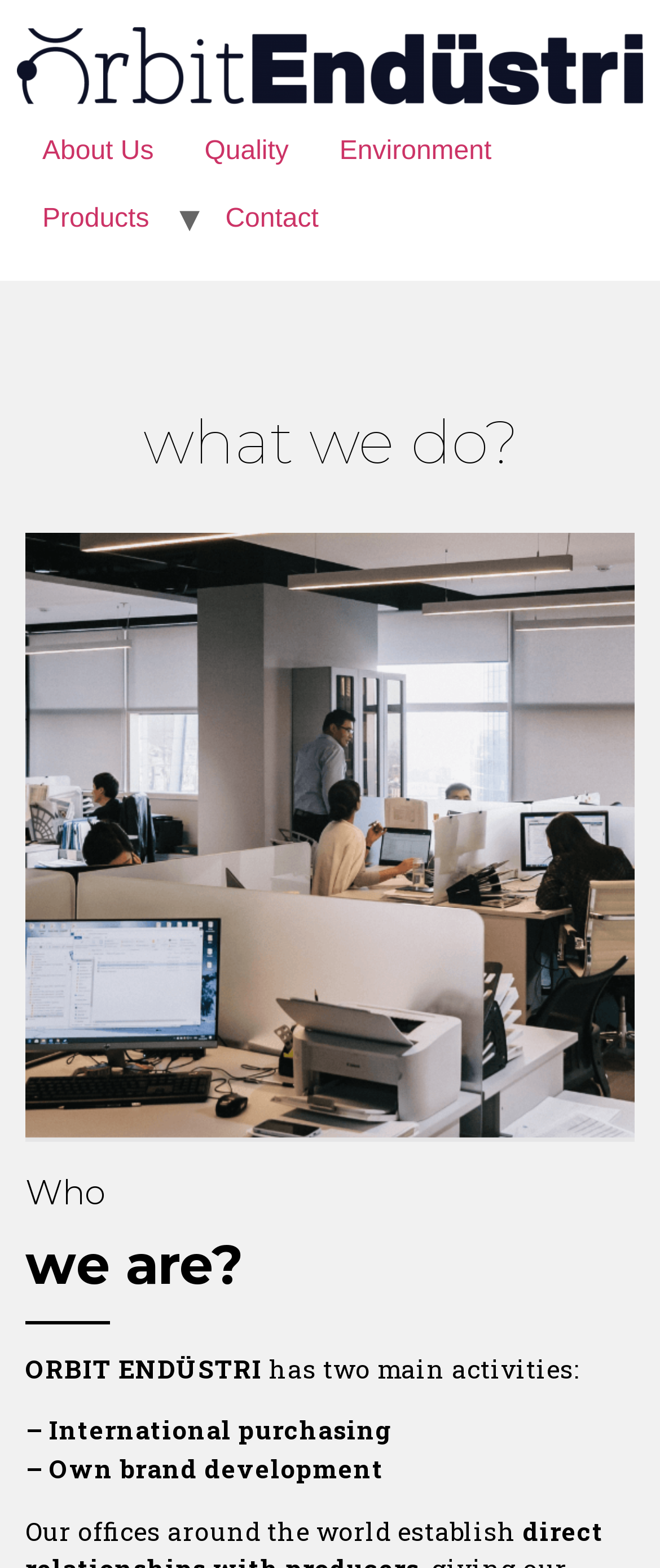What is the second main activity of the company?
Provide a detailed and well-explained answer to the question.

I looked at the static text '– Own brand development' which is listed as one of the main activities of the company, and it is the second one.